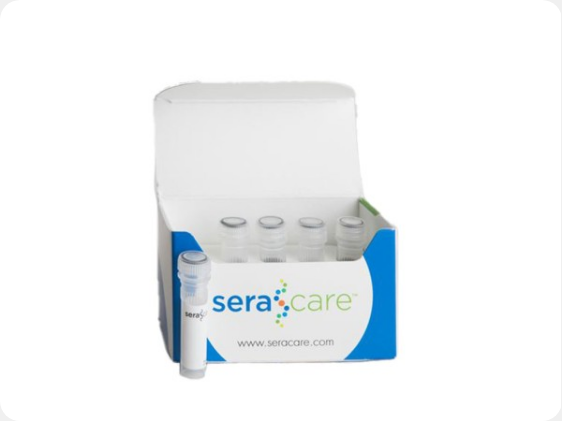Based on the image, give a detailed response to the question: What is the product line focused on?

The overall presentation is clean and professional, emphasizing the scientific focus of the product line, which is designed for next-generation sequencing and research in oncology, highlighting its use in various applications in genetic testing and mutation detection.